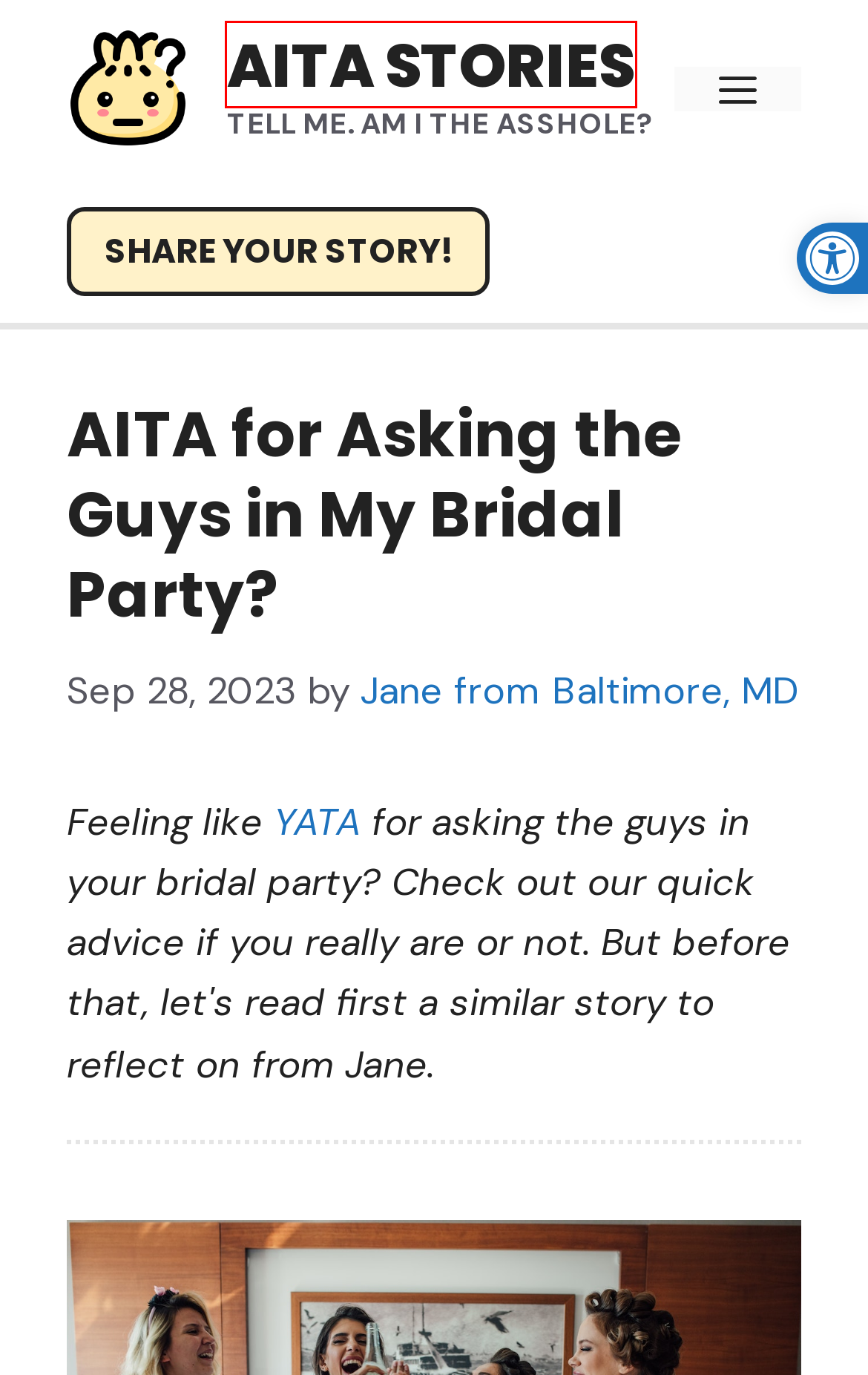A screenshot of a webpage is given, marked with a red bounding box around a UI element. Please select the most appropriate webpage description that fits the new page after clicking the highlighted element. Here are the candidates:
A. Contact Us | AITA STORIES
B. Story Submission Guidelines | AITA STORIES
C. Privacy Policy | AITA STORIES
D. About Us | AITA STORIES
E. Jane from Baltimore, MD | AITA STORIES
F. Madge from San Jose, CA | AITA STORIES
G. AITA for Refusing to Take a DNA Test?
H. AITA STORIES | Real-life AITA Story of People to Relate On

H